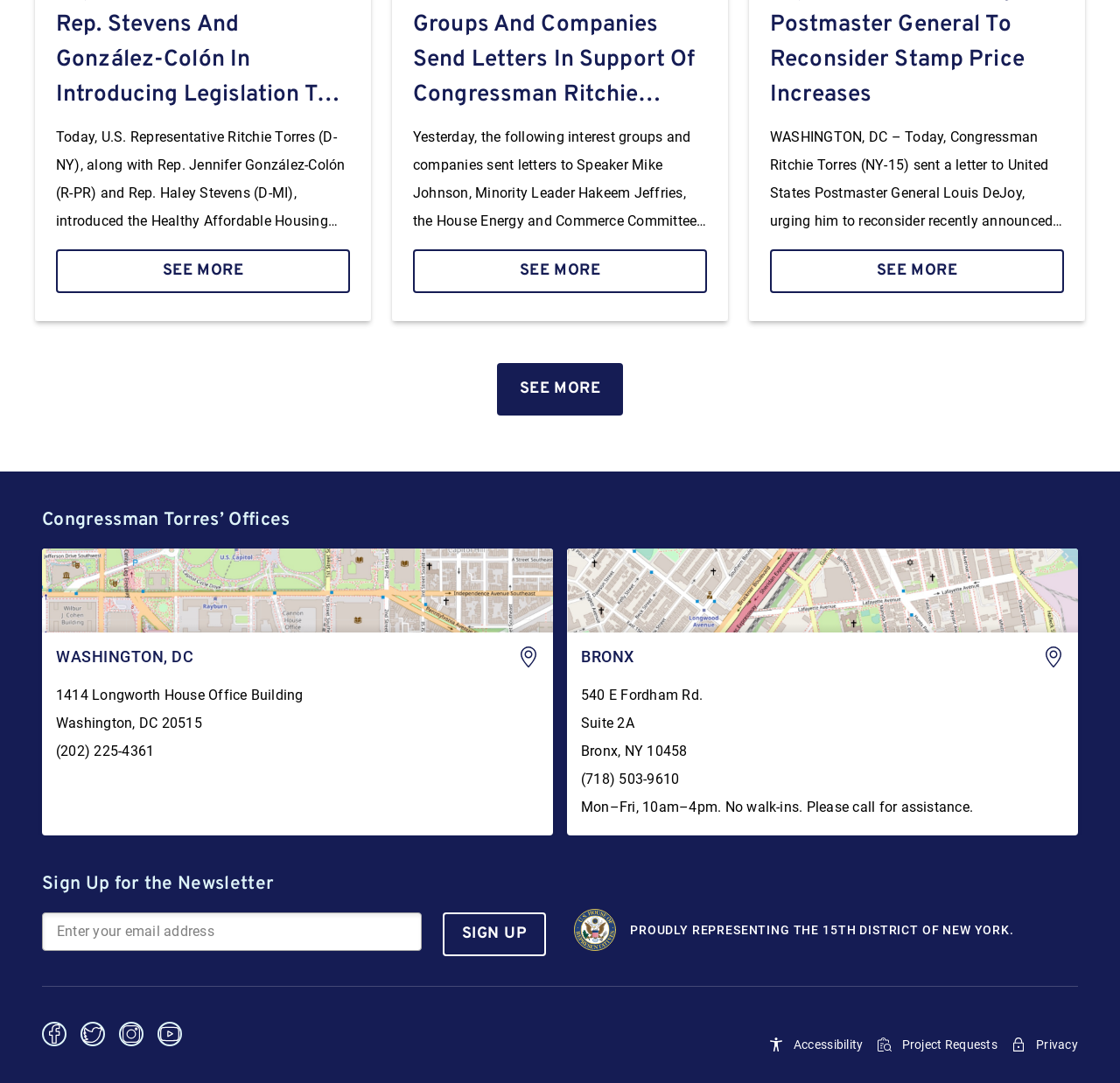Can you determine the bounding box coordinates of the area that needs to be clicked to fulfill the following instruction: "Click to see more about Congressman Ritchie Torres' letter to the Postmaster General"?

[0.688, 0.23, 0.95, 0.271]